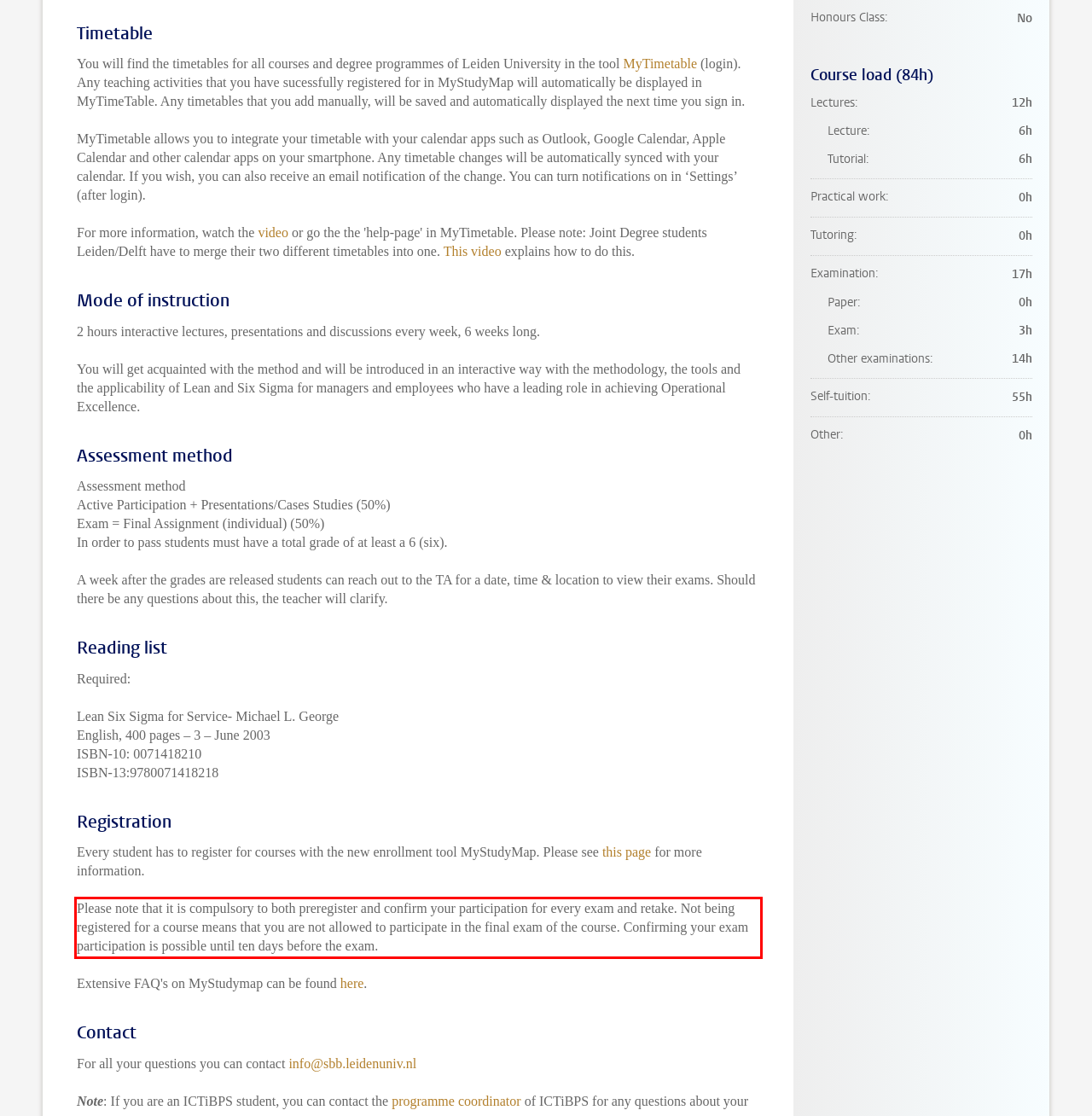Analyze the webpage screenshot and use OCR to recognize the text content in the red bounding box.

Please note that it is compulsory to both preregister and confirm your participation for every exam and retake. Not being registered for a course means that you are not allowed to participate in the final exam of the course. Confirming your exam participation is possible until ten days before the exam.